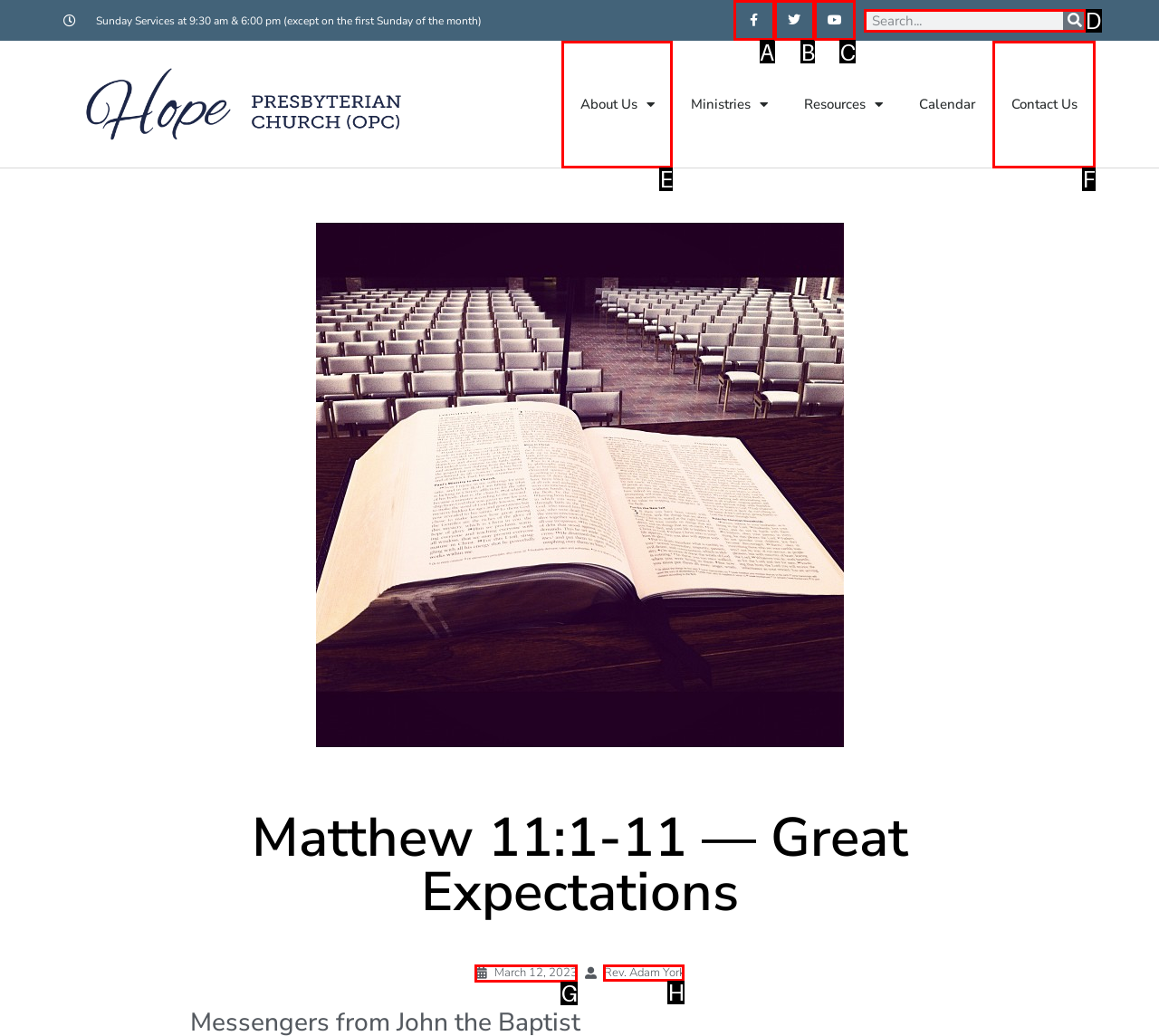Select the HTML element to finish the task: Read the article about 'Prime 5 Best European Courting Sites' Reply with the letter of the correct option.

None